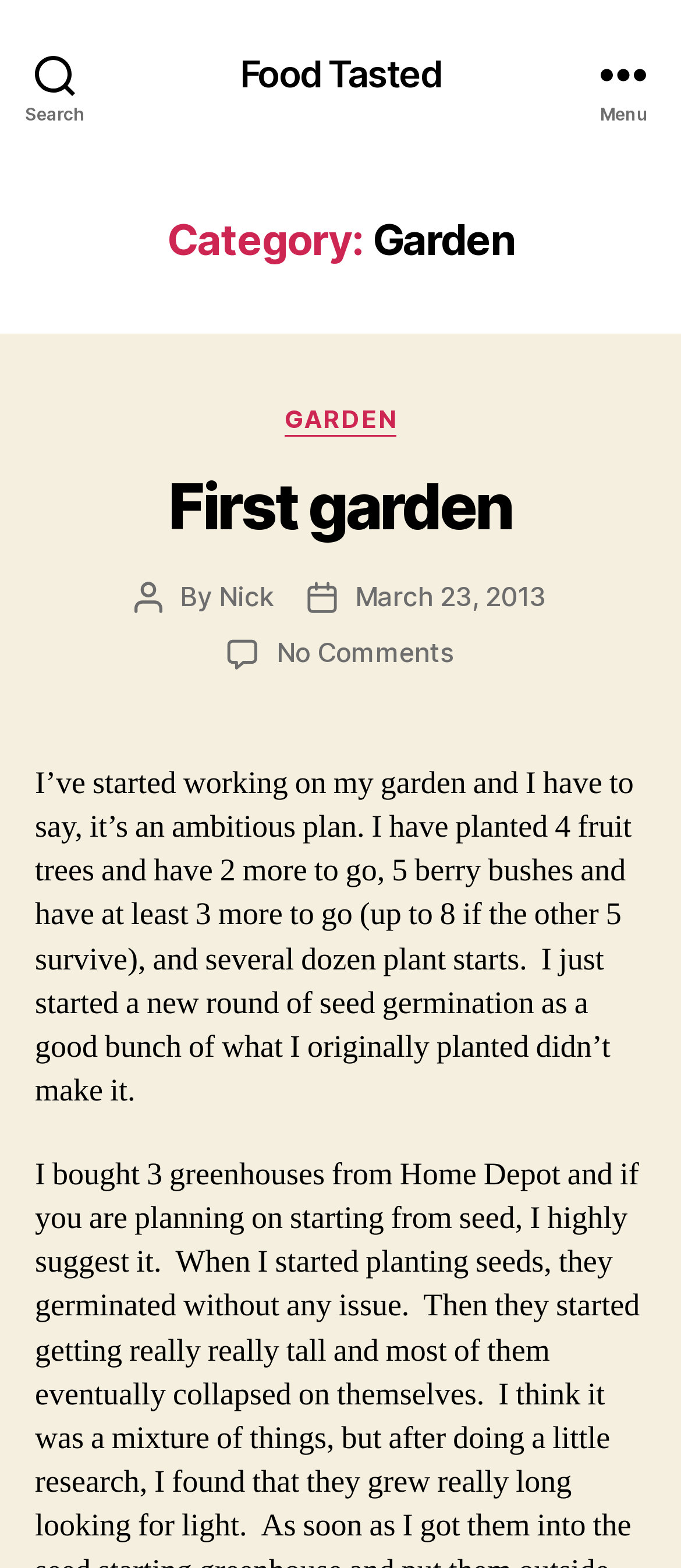Find the bounding box coordinates for the area you need to click to carry out the instruction: "Search for something". The coordinates should be four float numbers between 0 and 1, indicated as [left, top, right, bottom].

[0.0, 0.0, 0.162, 0.094]